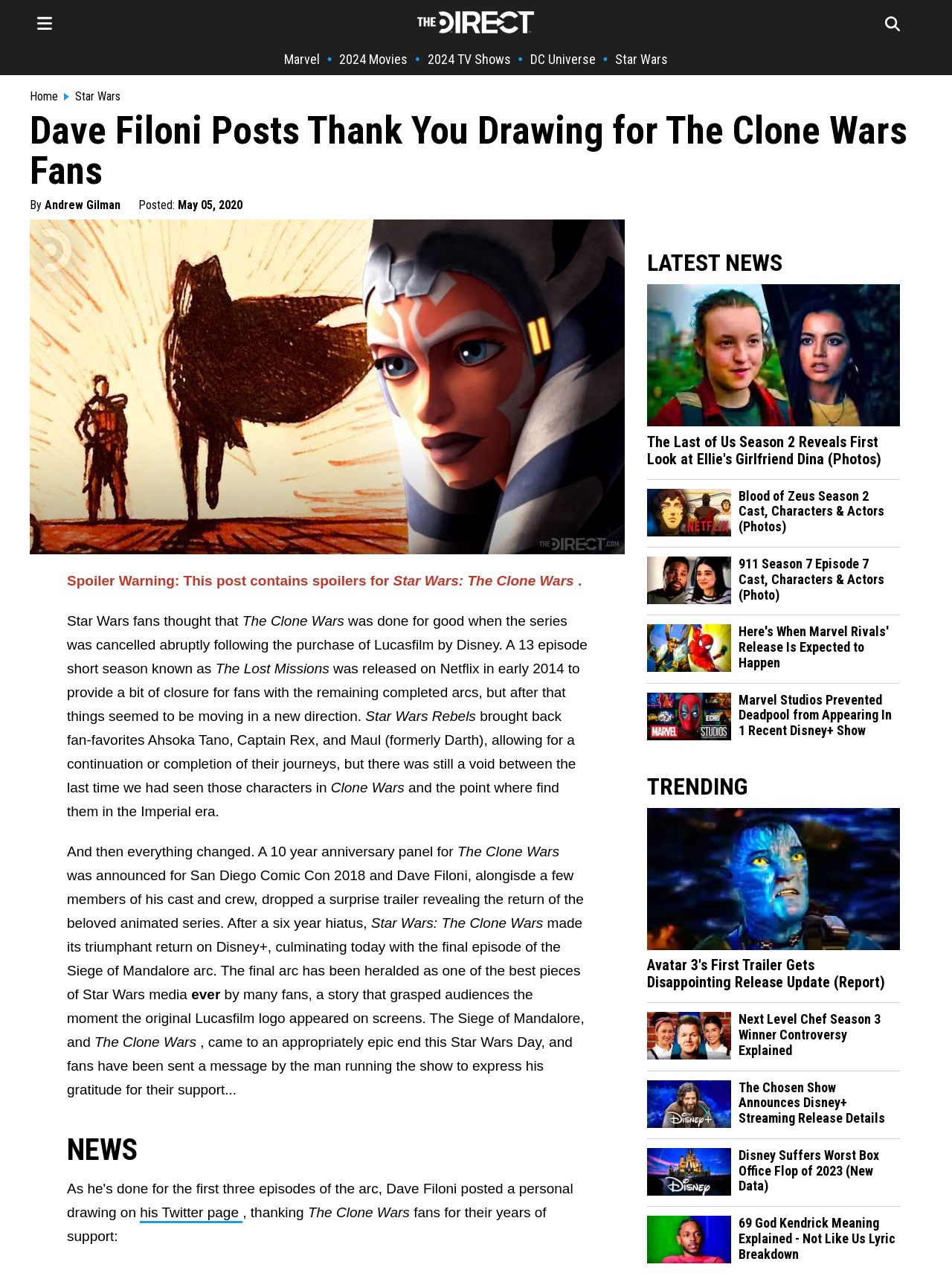Construct a comprehensive caption that outlines the webpage's structure and content.

This webpage is about Dave Filoni, the creator of Star Wars: The Clone Wars, posting a thank-you drawing on social media to fans for their support. The page has a heading that reads "Dave Filoni Posts Thank You Drawing for The Clone Wars Fans" and is divided into several sections.

At the top, there is a navigation bar with links to different categories, including "Home", "Star Wars", "Marvel", "2024 Movies", "2024 TV Shows", and "DC Universe". Below this, there is a large image that takes up most of the width of the page, with a heading that reads "NEWS" above it.

The main content of the page is a long article that discusses the return of Star Wars: The Clone Wars after a six-year hiatus. The article is divided into several paragraphs, with headings and subheadings that break up the text. There are also several images and links to other articles scattered throughout the text.

To the right of the main content, there is a sidebar with several links to other news articles, including "The Last of Us Season 2 Reveals First Look at Ellie's Girlfriend Dina (Photos)", "Blood of Zeus Season 2 Cast, Characters & Actors (Photos)", and "Here's When Marvel Rivals' Release Is Expected to Happen". These links are accompanied by small images and have a "TRENDING" heading above them.

At the bottom of the page, there are more links to news articles, including "Avatar 3's First Trailer Gets Disappointing Release Update (Report)", "Next Level Chef Season 3 Winner Controversy Explained", and "Disney Suffers Worst Box Office Flop of 2023 (New Data)". These links are also accompanied by small images.